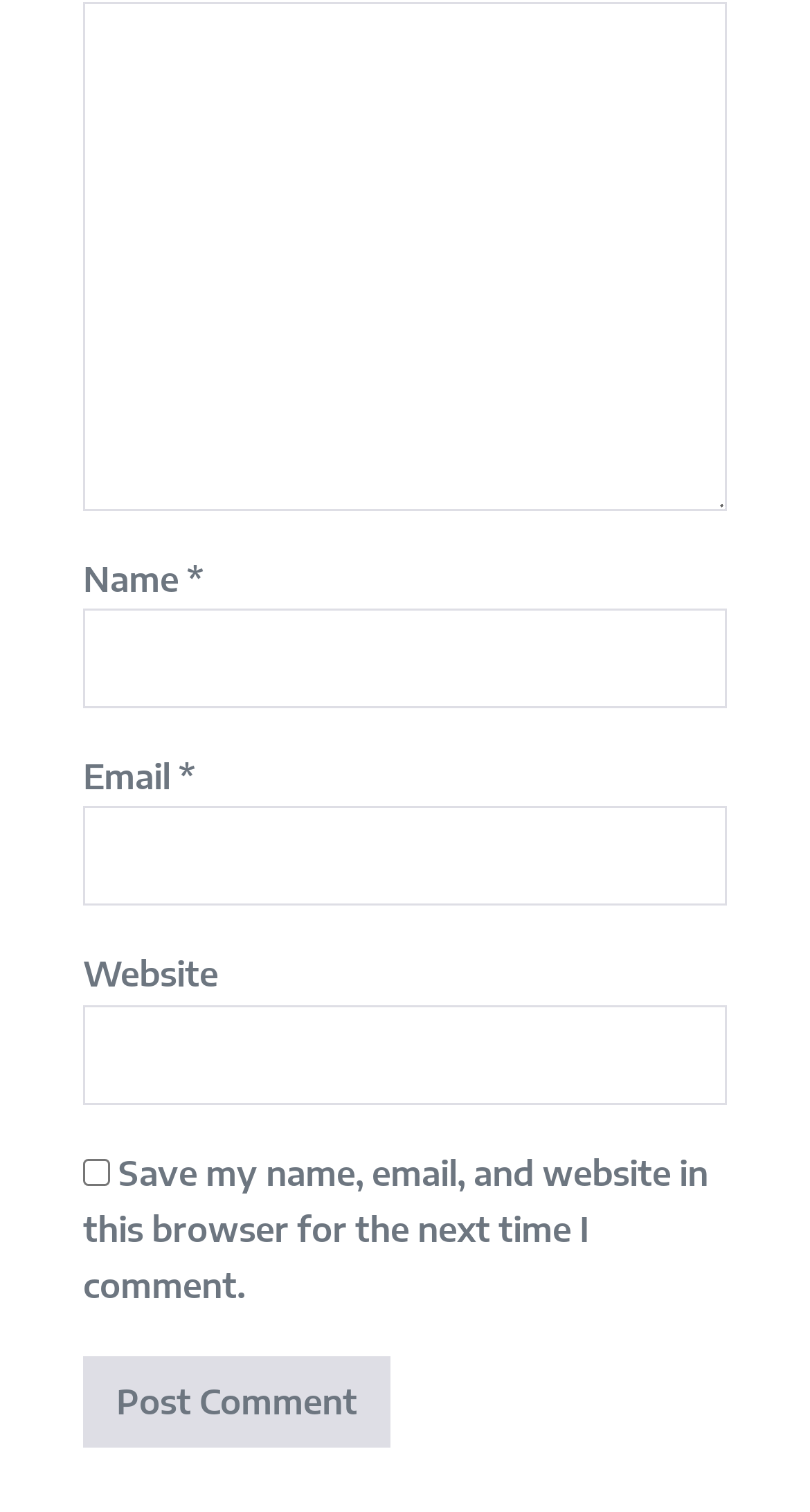What additional information is provided for the Email textbox?
From the screenshot, provide a brief answer in one word or phrase.

Email notes